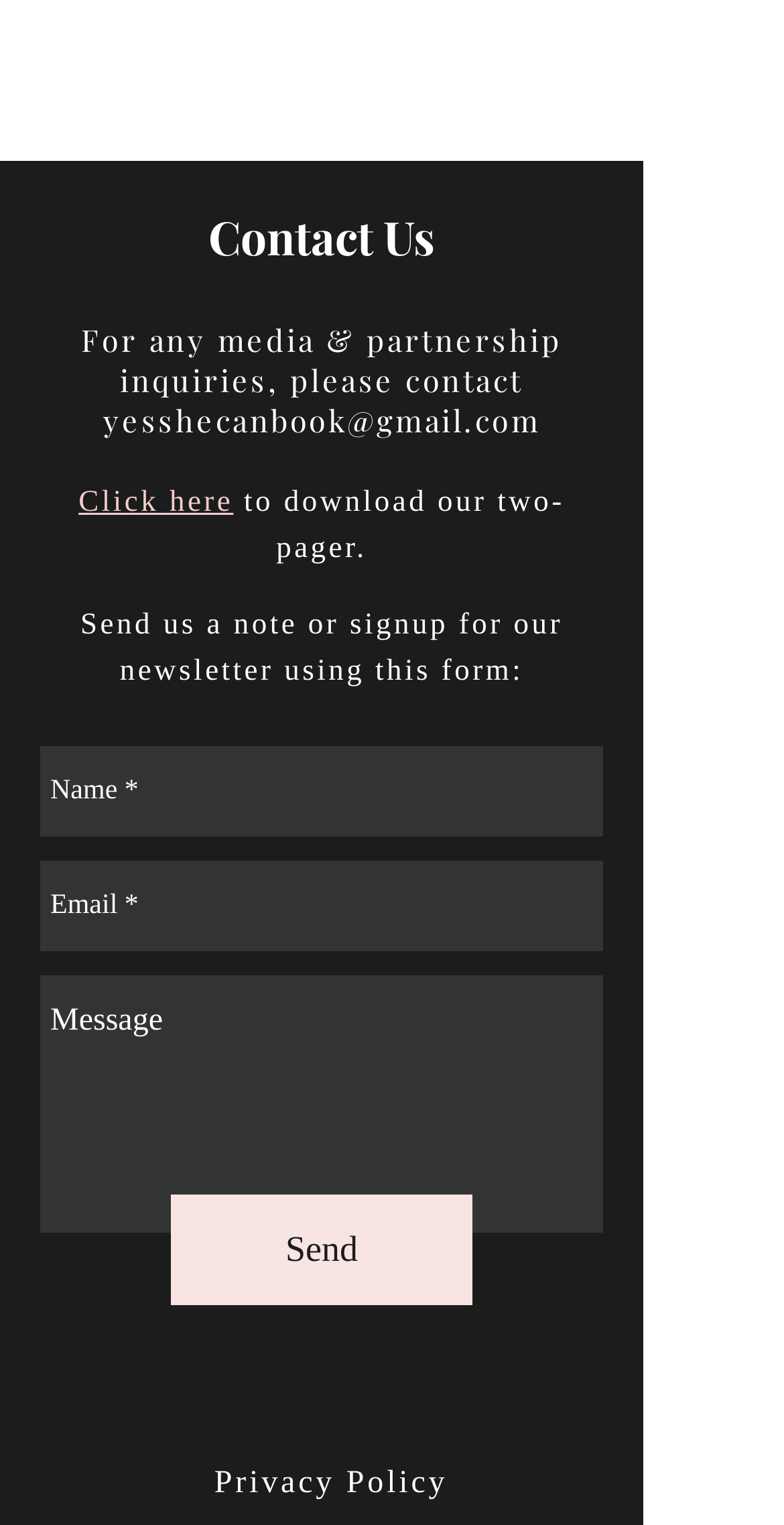What is the policy related to user data?
Using the image, respond with a single word or phrase.

Privacy Policy